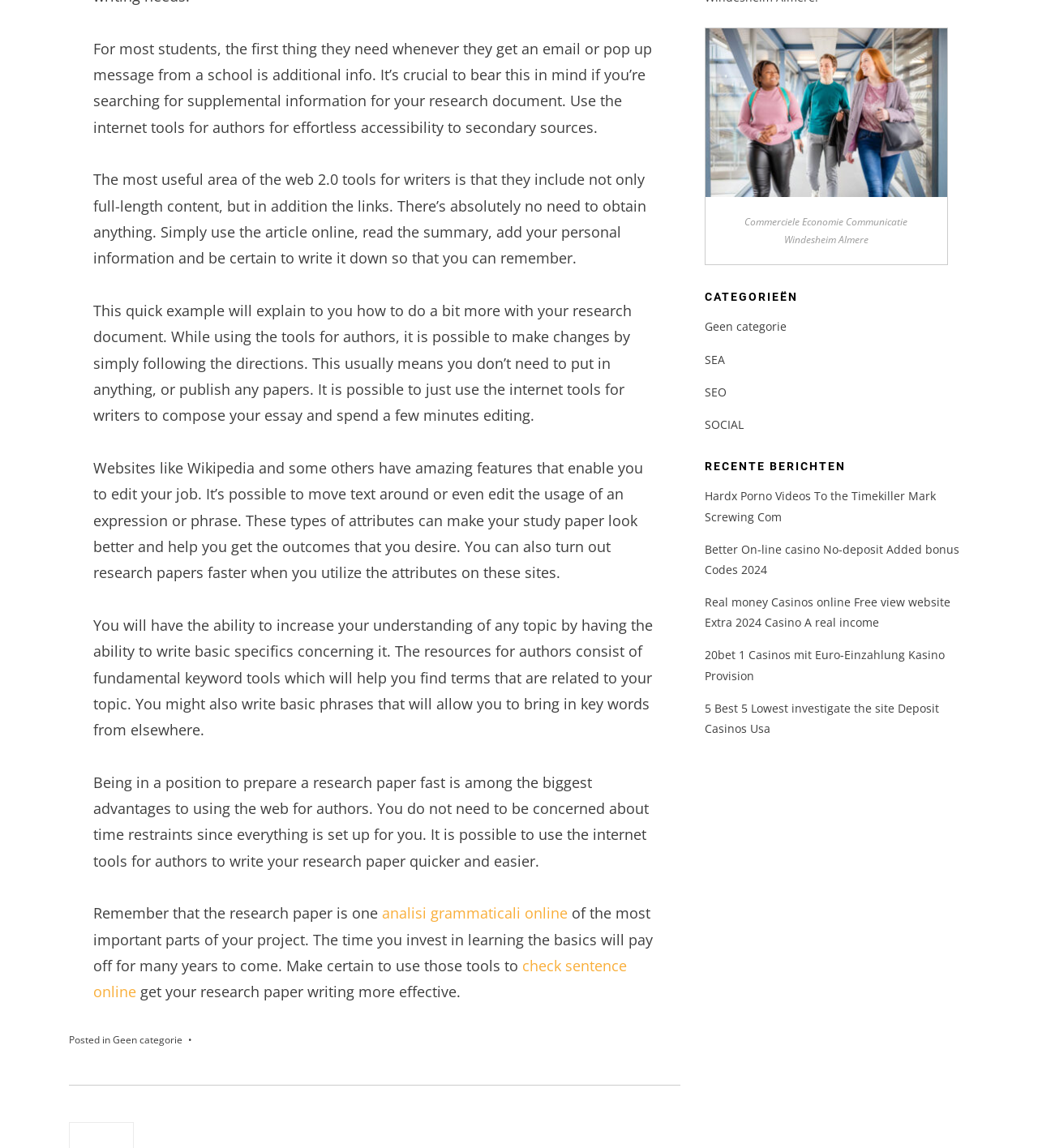Find the bounding box coordinates for the UI element that matches this description: "Geen categorie".

[0.109, 0.9, 0.176, 0.912]